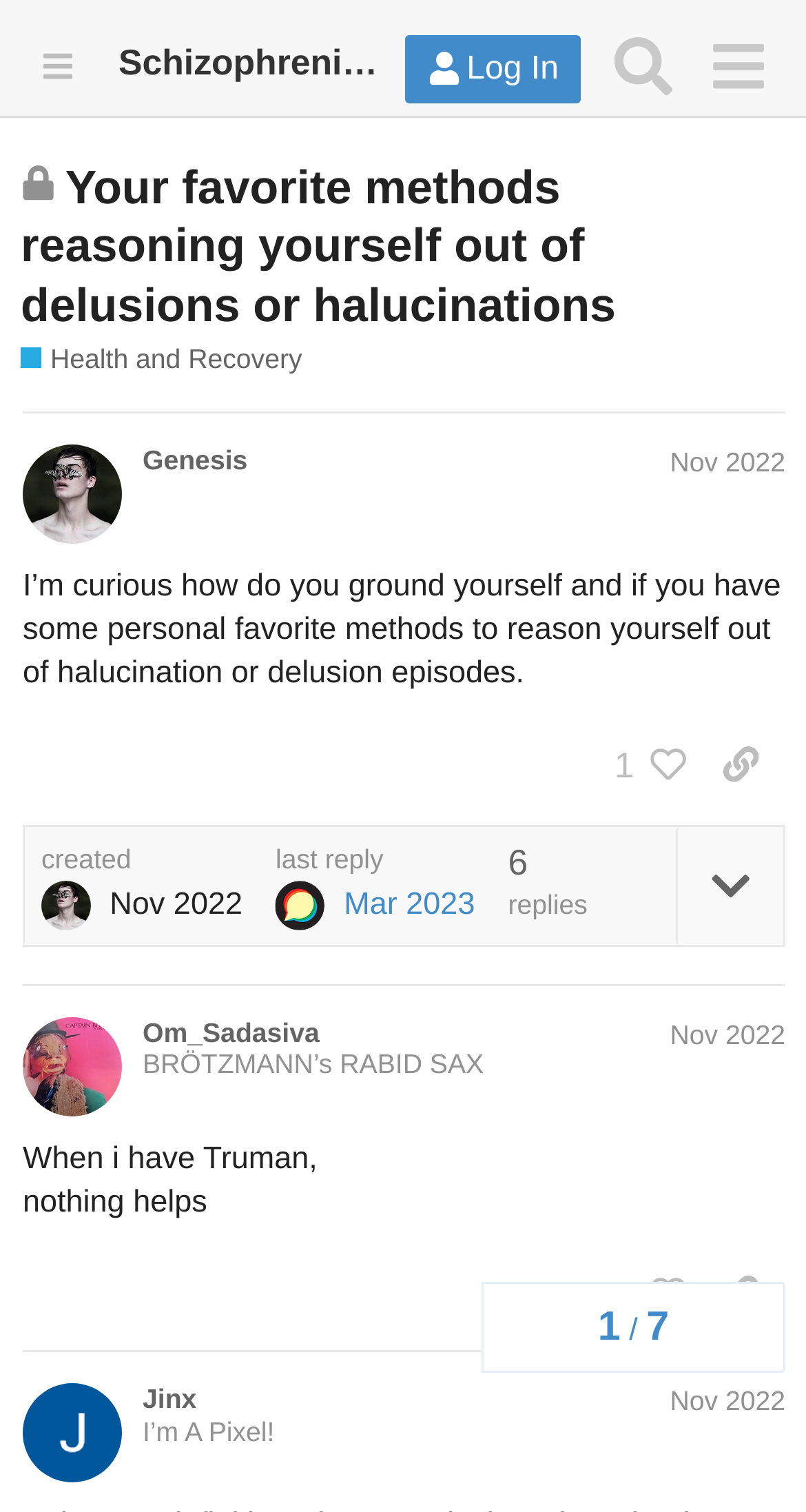Bounding box coordinates are specified in the format (top-left x, top-left y, bottom-right x, bottom-right y). All values are floating point numbers bounded between 0 and 1. Please provide the bounding box coordinate of the region this sentence describes: Om_Sadasiva

[0.177, 0.672, 0.396, 0.694]